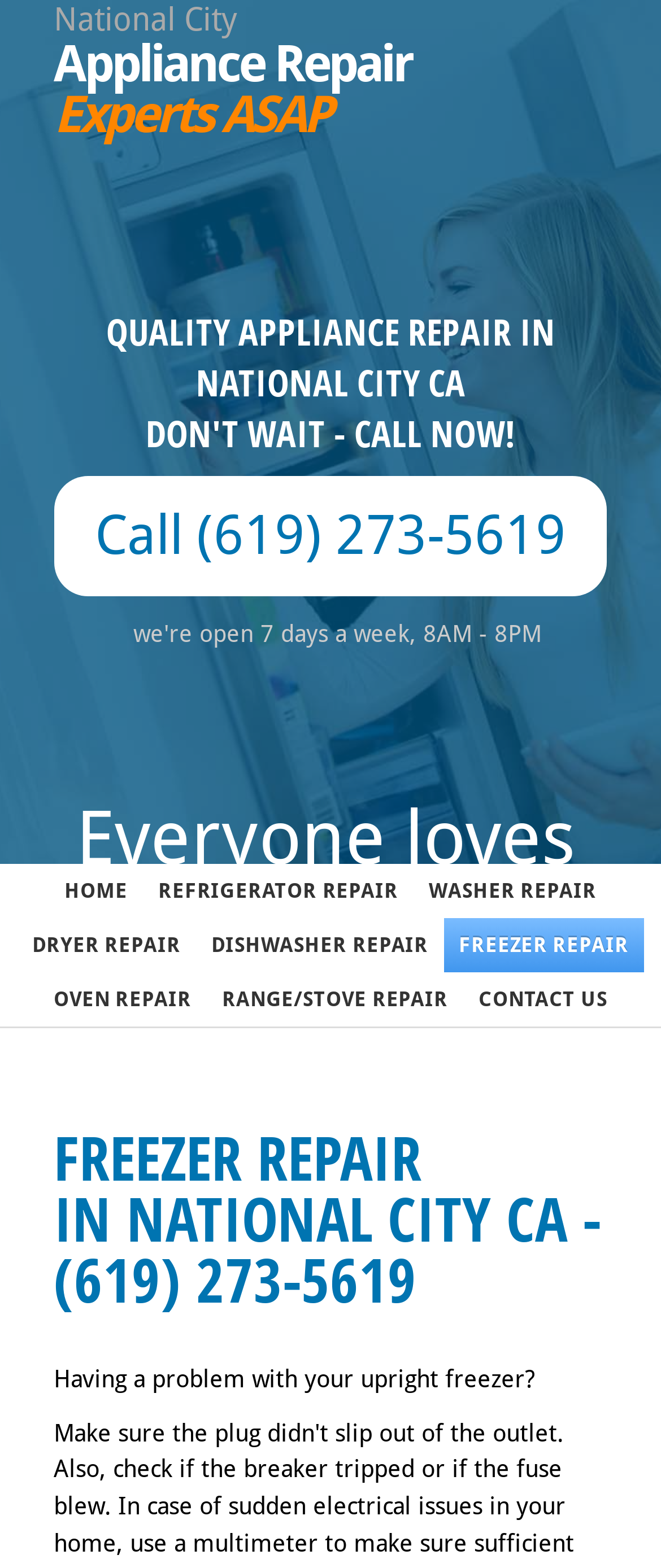What type of appliance repair is the webpage focused on?
We need a detailed and meticulous answer to the question.

I determined the type of appliance repair by analyzing the headings and links on the webpage. The heading 'FREEZER REPAIR IN NATIONAL CITY CA - (619) 273-5619' and the link 'FREEZER REPAIR' suggest that the webpage is focused on freezer repair.